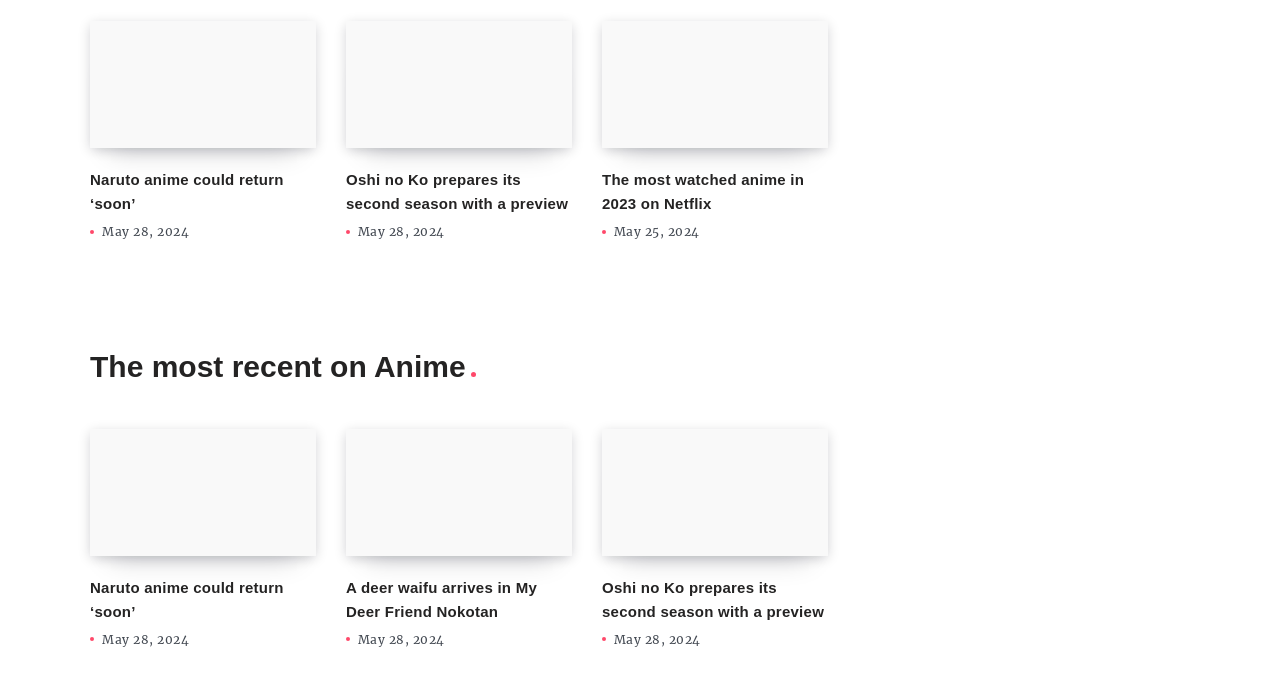Refer to the image and answer the question with as much detail as possible: What is the topic of the third article?

The third article on the webpage has a heading that reads 'The most watched anime in 2023 on Netflix', which suggests that the article is about the most popular anime series on Netflix in 2023.